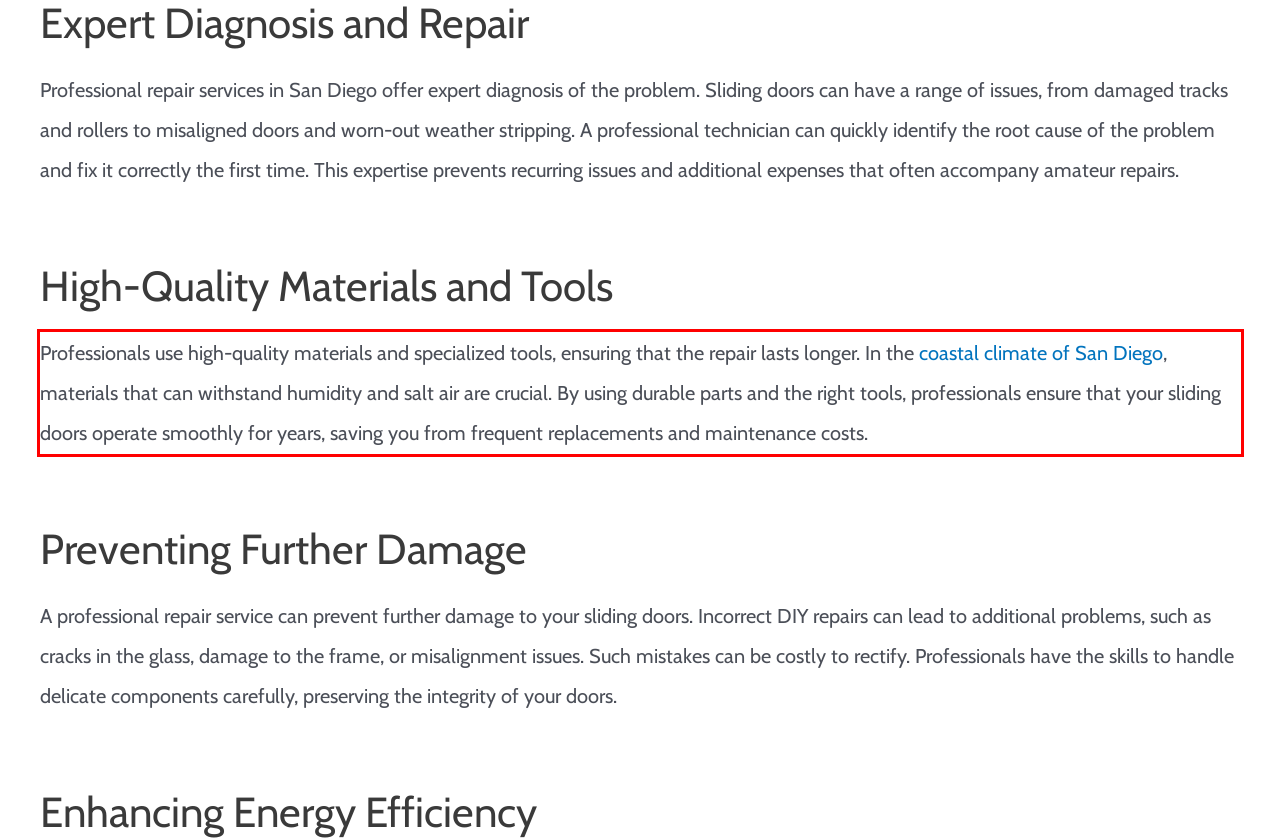Inspect the webpage screenshot that has a red bounding box and use OCR technology to read and display the text inside the red bounding box.

Professionals use high-quality materials and specialized tools, ensuring that the repair lasts longer. In the coastal climate of San Diego, materials that can withstand humidity and salt air are crucial. By using durable parts and the right tools, professionals ensure that your sliding doors operate smoothly for years, saving you from frequent replacements and maintenance costs.